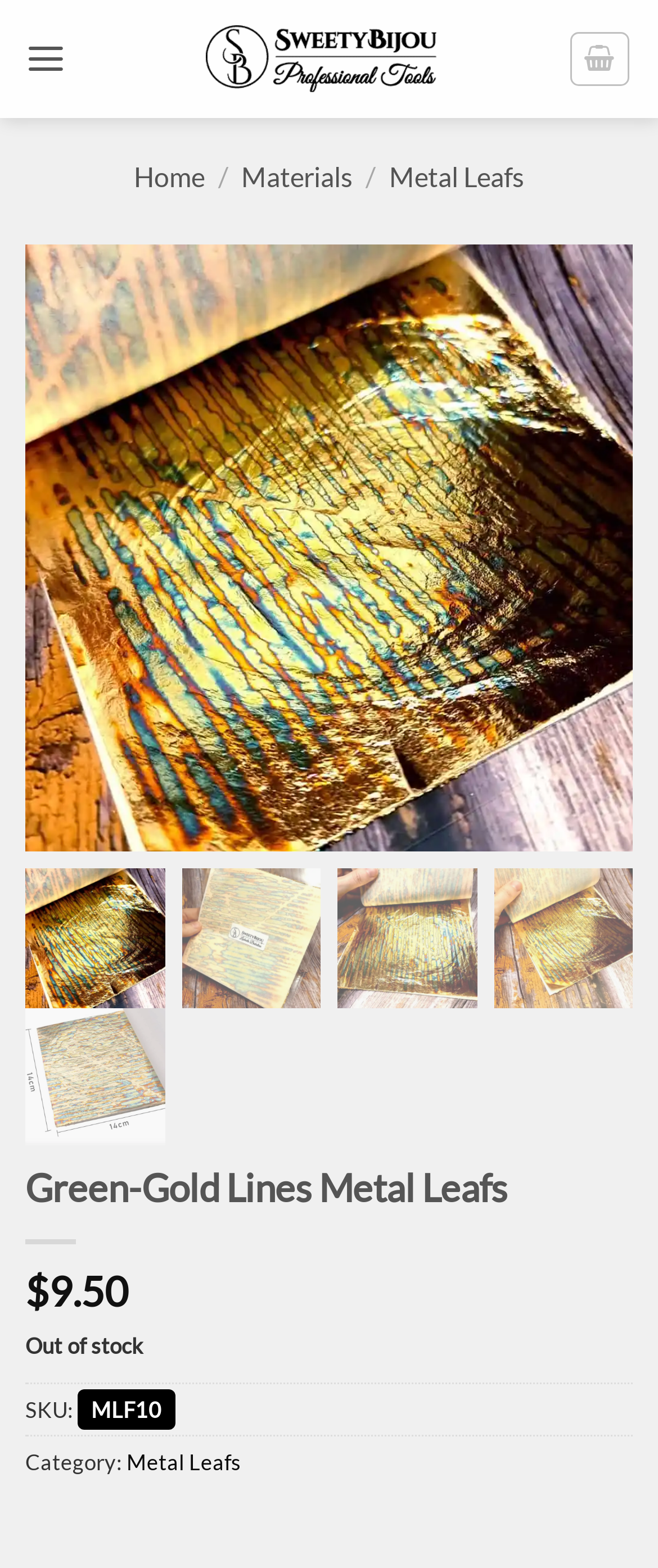Provide a brief response using a word or short phrase to this question:
What is the price of the Green-Gold Lines Metal Leafs?

$9.50